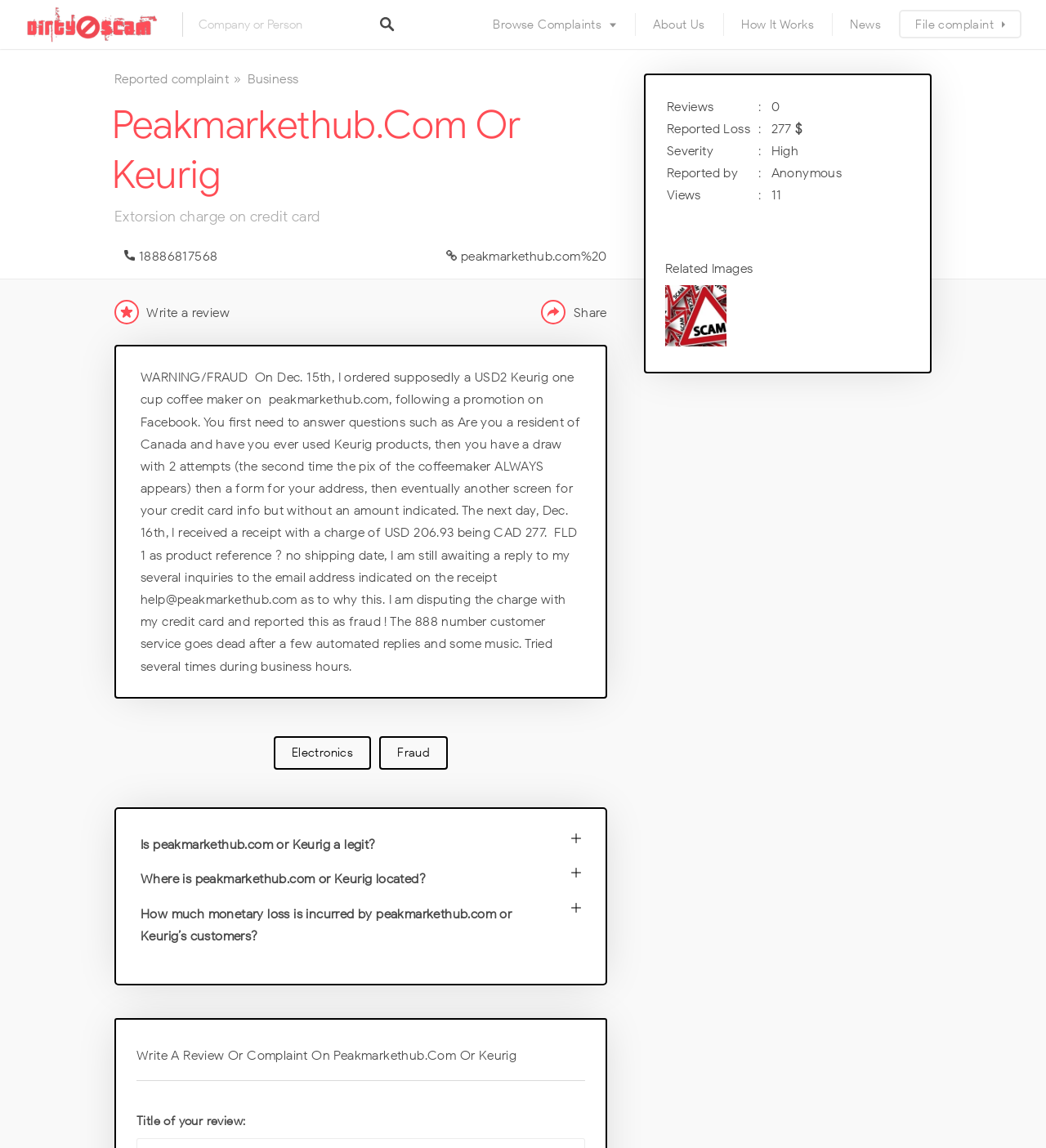Bounding box coordinates are specified in the format (top-left x, top-left y, bottom-right x, bottom-right y). All values are floating point numbers bounded between 0 and 1. Please provide the bounding box coordinate of the region this sentence describes: Business

[0.237, 0.059, 0.285, 0.078]